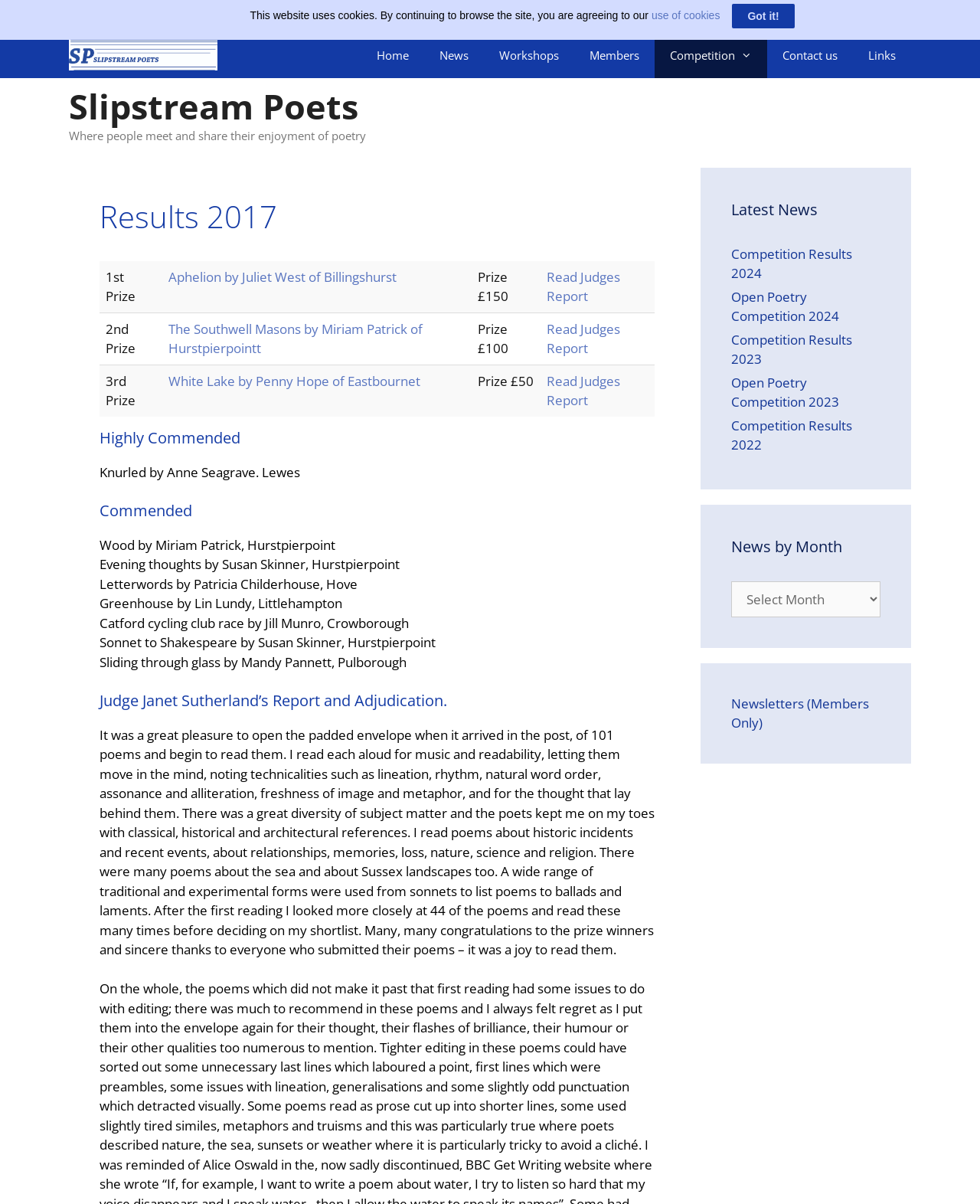Locate the bounding box coordinates of the clickable area to execute the instruction: "Read the 'Results 2017' heading". Provide the coordinates as four float numbers between 0 and 1, represented as [left, top, right, bottom].

[0.102, 0.164, 0.668, 0.195]